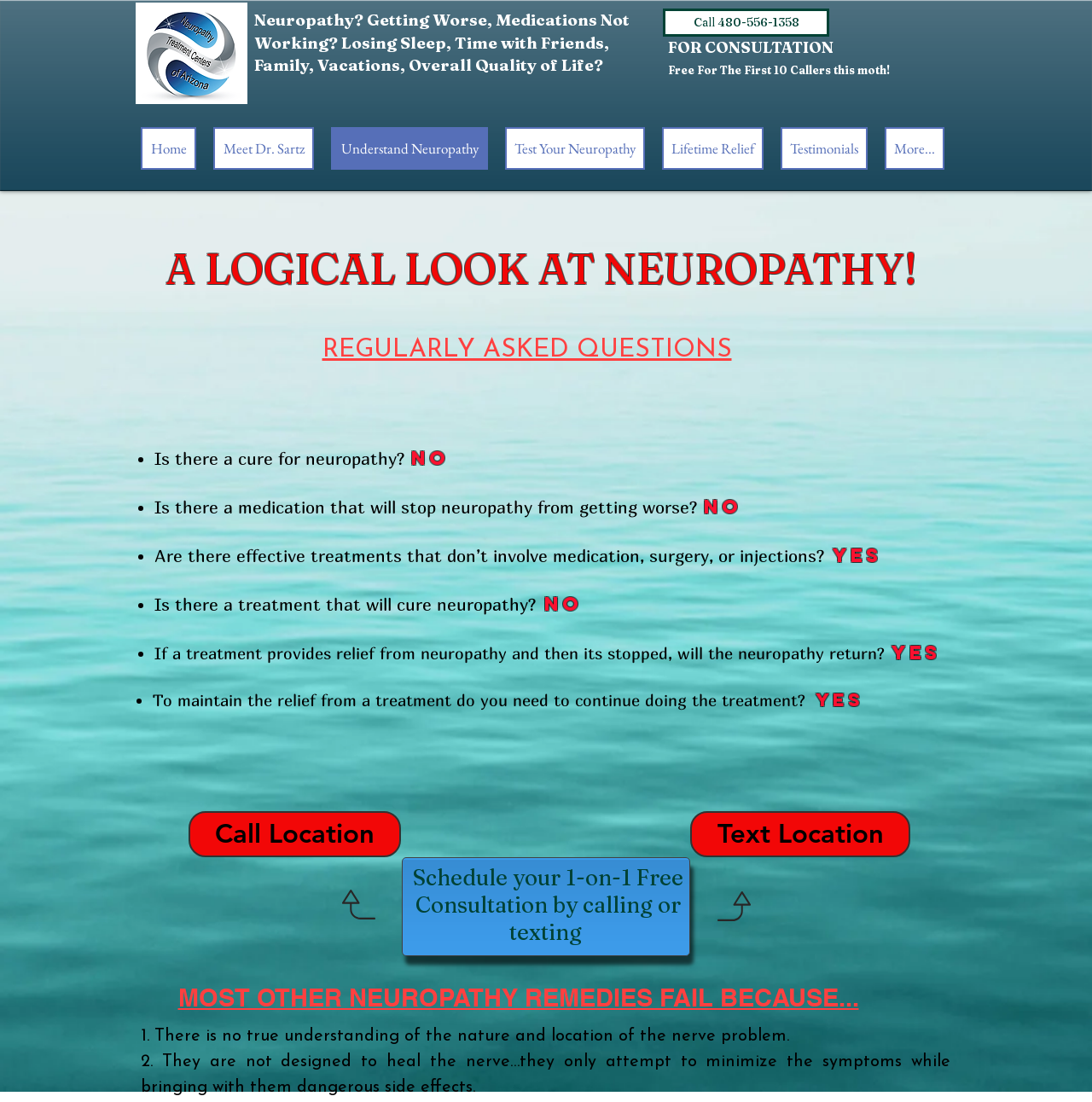How many questions are asked in the 'REGULARLY ASKED QUESTIONS' section?
Please use the image to provide a one-word or short phrase answer.

5